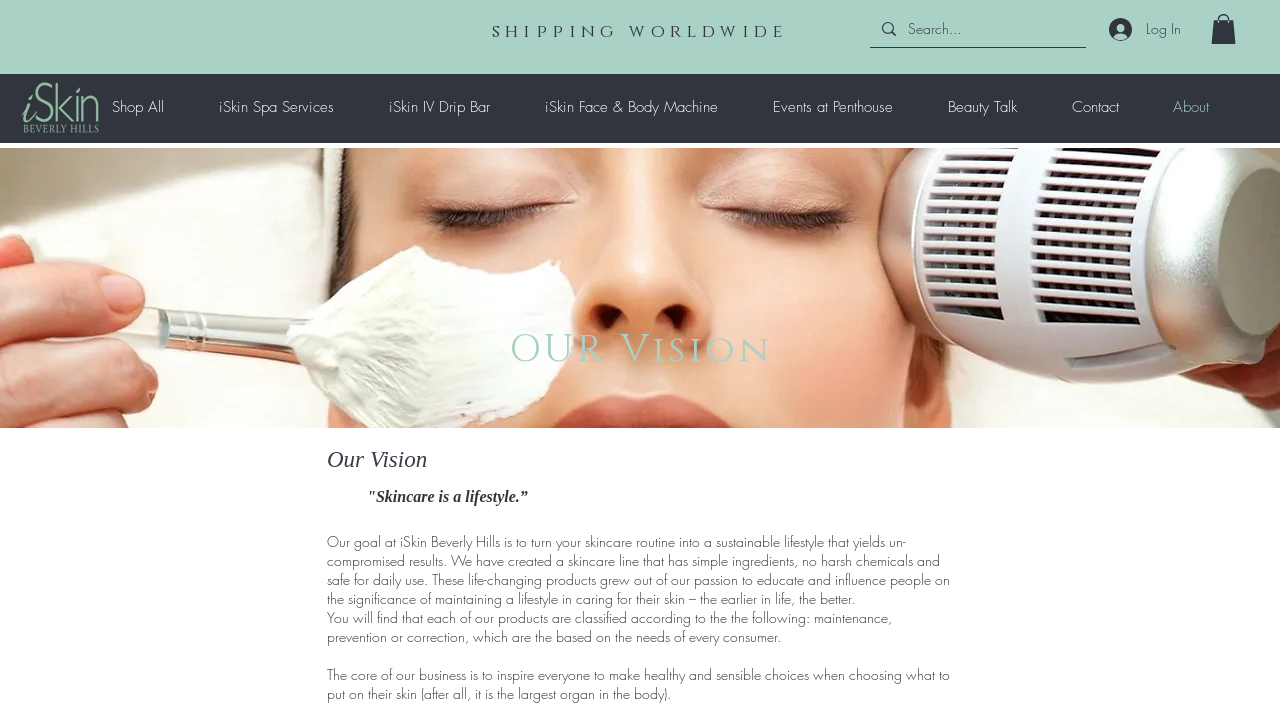Calculate the bounding box coordinates for the UI element based on the following description: "Shop All". Ensure the coordinates are four float numbers between 0 and 1, i.e., [left, top, right, bottom].

[0.066, 0.123, 0.149, 0.18]